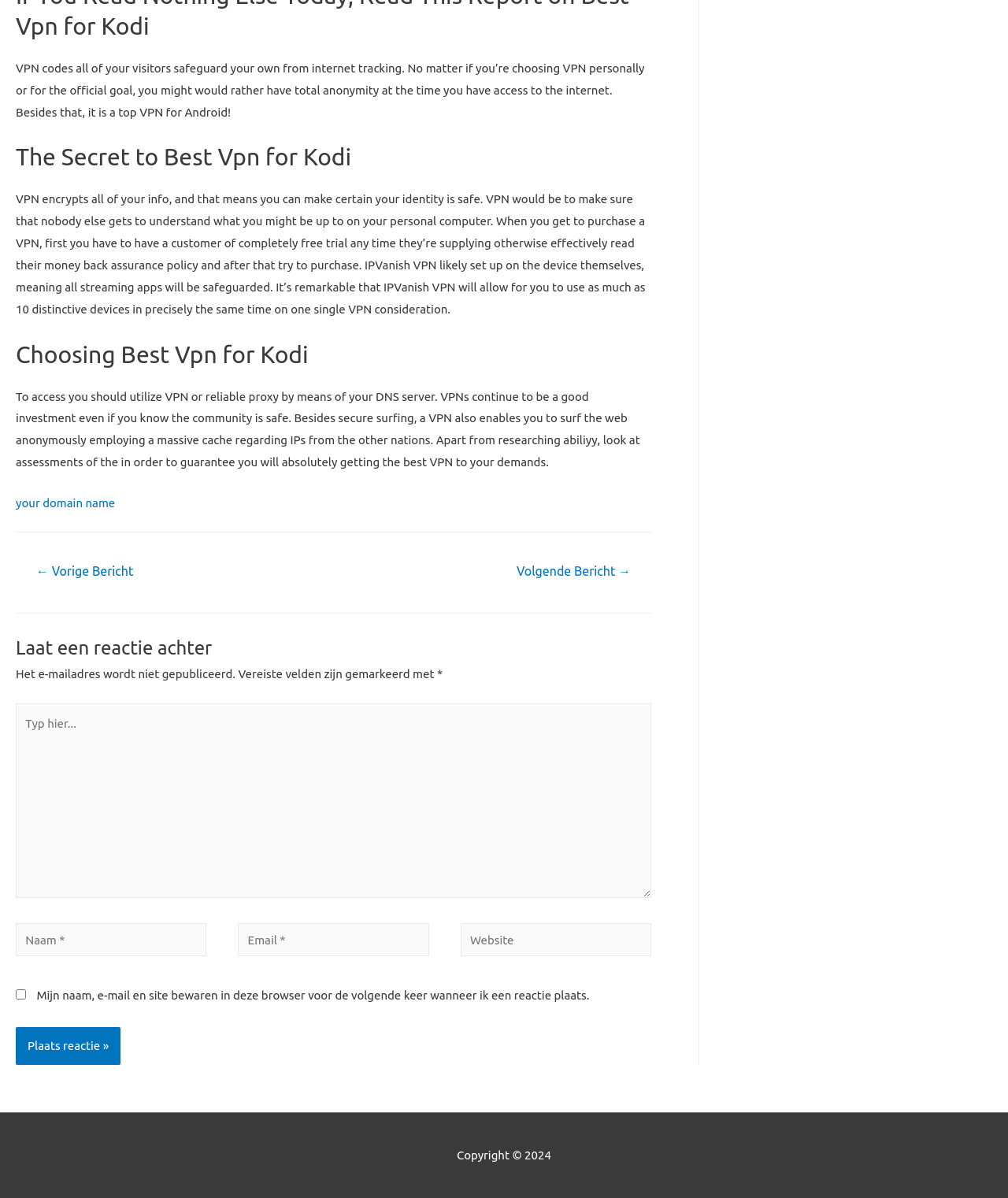Provide the bounding box coordinates of the HTML element described by the text: "Virginia Beach Electricians". The coordinates should be in the format [left, top, right, bottom] with values between 0 and 1.

None